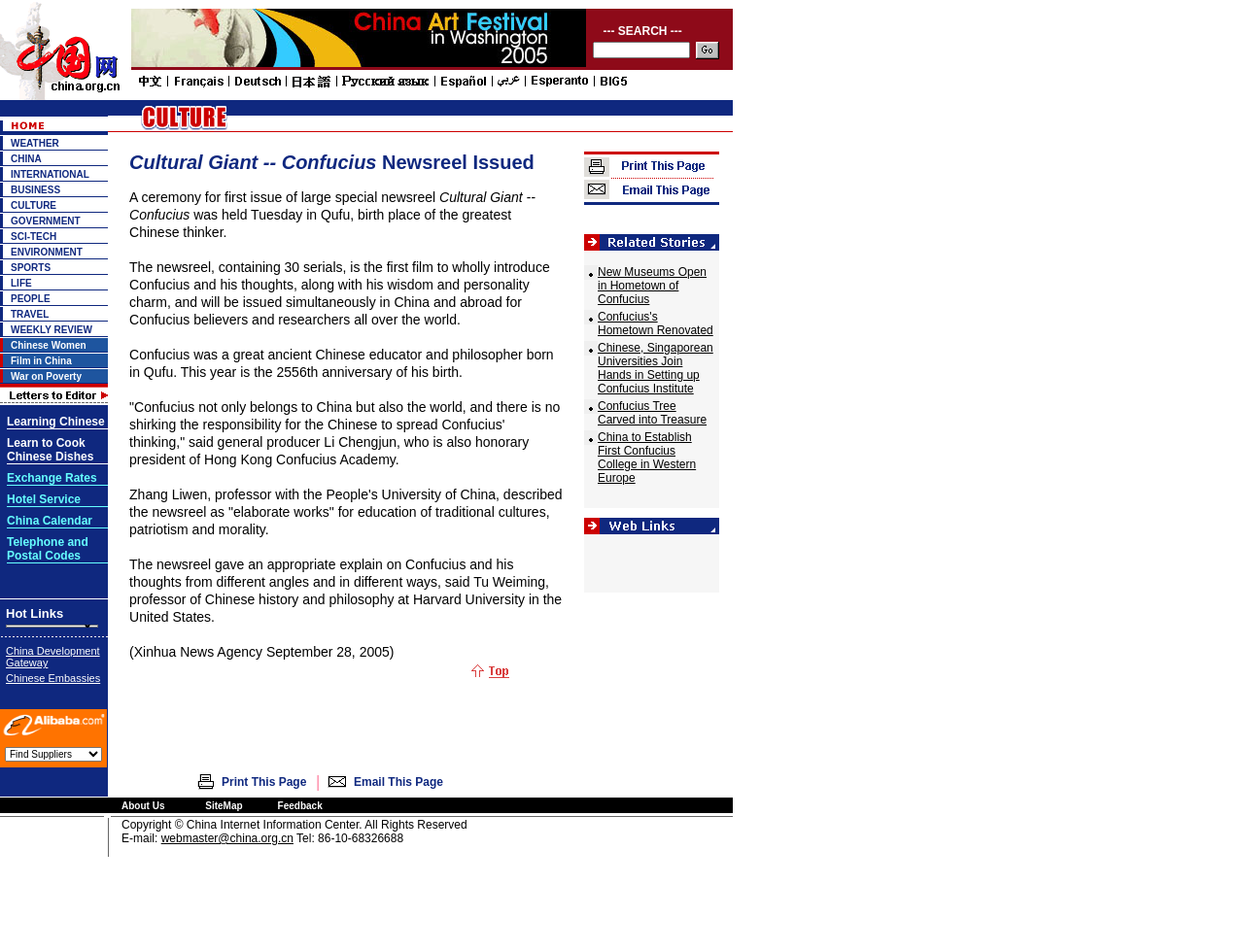From the screenshot, find the bounding box of the UI element matching this description: "Email This Page". Supply the bounding box coordinates in the form [left, top, right, bottom], each a float between 0 and 1.

[0.284, 0.814, 0.356, 0.829]